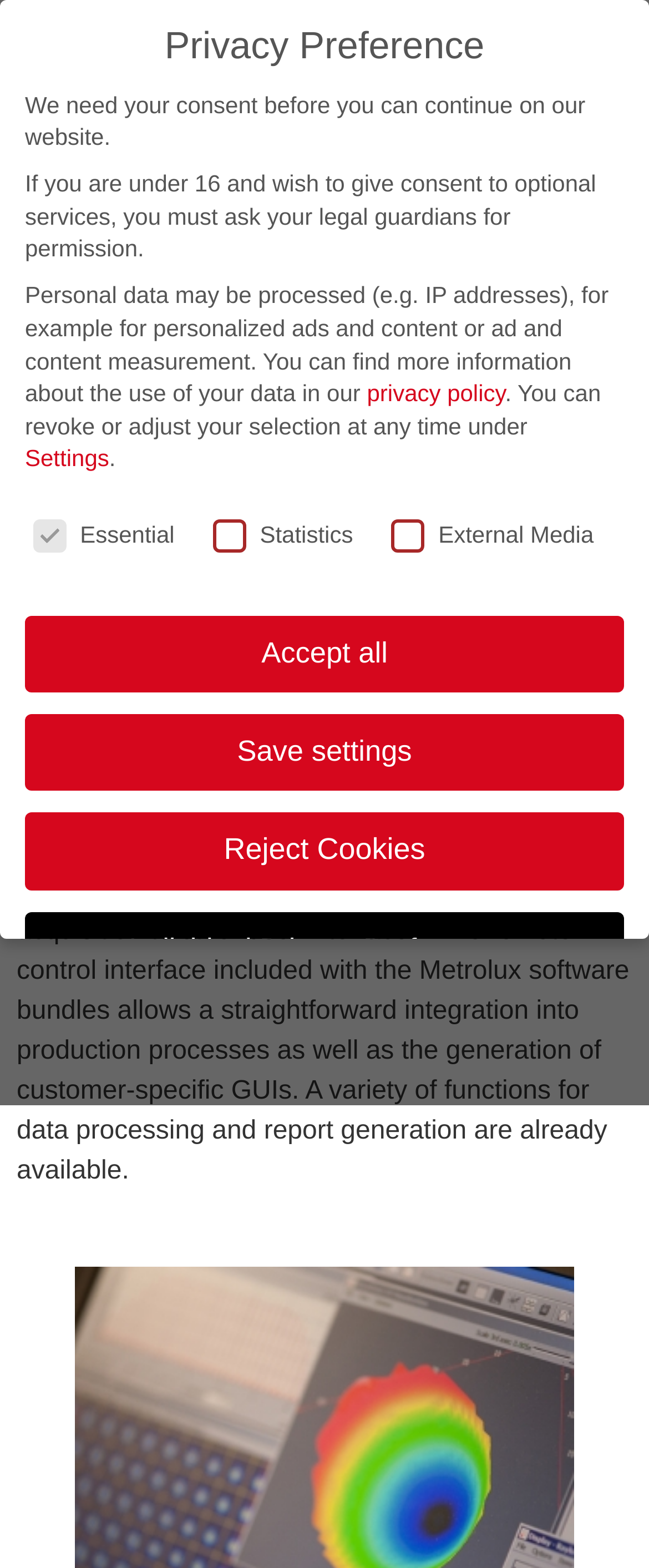Determine the bounding box coordinates of the clickable region to follow the instruction: "Go to Beamlux".

[0.208, 0.468, 0.391, 0.486]